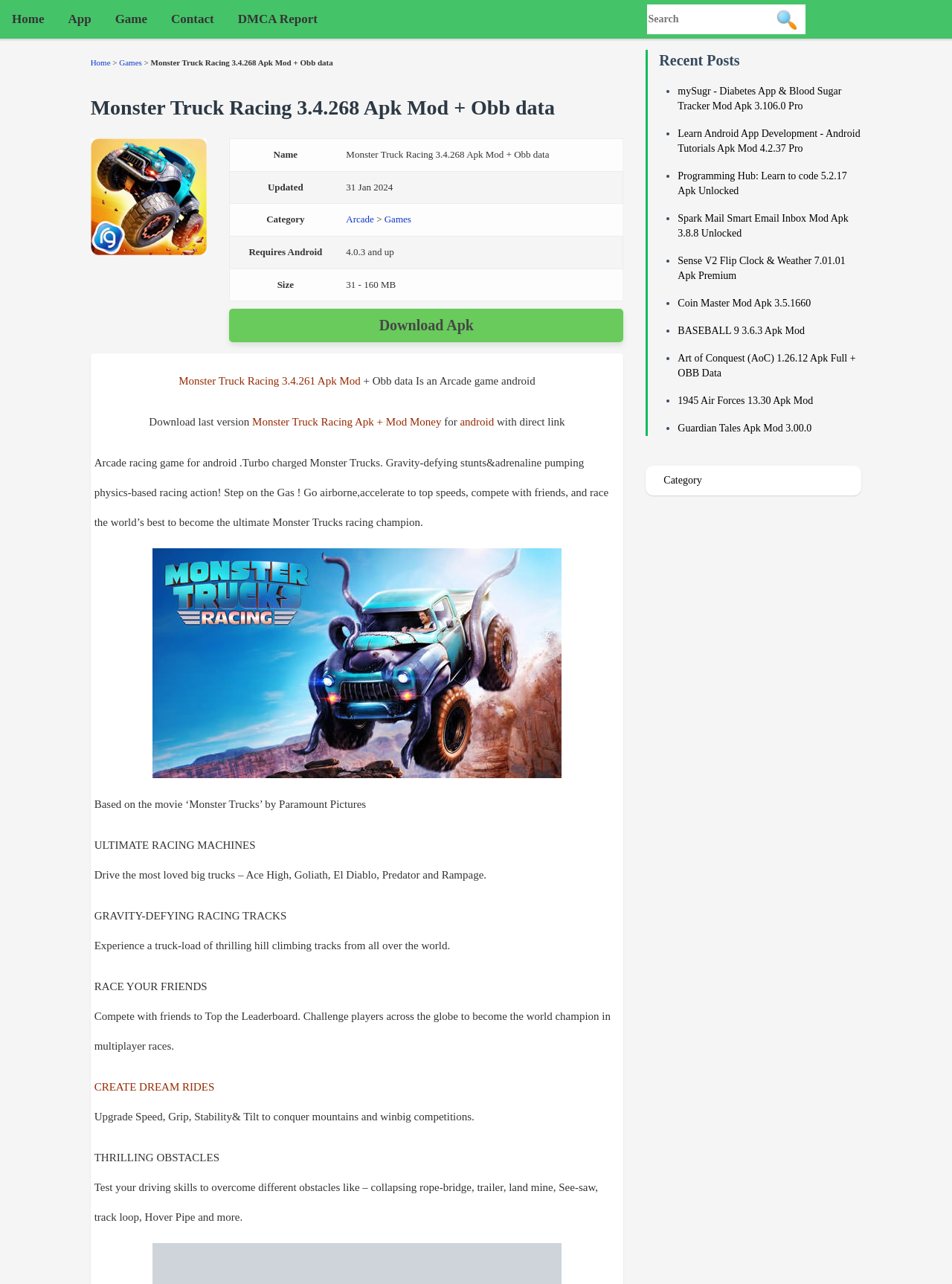Describe all visible elements and their arrangement on the webpage.

This webpage is about Monster Truck Racing, an arcade game for Android devices. At the top, there are five links: "Home", "App", "Game", "Contact", and "DMCA Report". Next to these links, there is a search box with a magnifying glass icon. 

Below the search box, there is a heading that reads "Monster Truck Racing 3.4.268 Apk Mod + Obb data" and an image of the game's logo. 

To the right of the image, there is a table with four rows, each containing information about the game, including its name, update date, category, and size. 

Below the table, there is a link to download the APK file and a brief description of the game. The description mentions that it is an arcade racing game where players can drive monster trucks, perform stunts, and compete with friends.

Further down, there are several paragraphs of text that provide more details about the game's features, including its tracks, obstacles, and customization options.

On the right side of the page, there is a section titled "Recent Posts" that lists several links to other APK files and games, including mySugr, Learn Android App Development, and Coin Master.

Overall, the webpage appears to be a download page for the Monster Truck Racing game, providing information about the game and its features, as well as links to download the APK file and other related games.